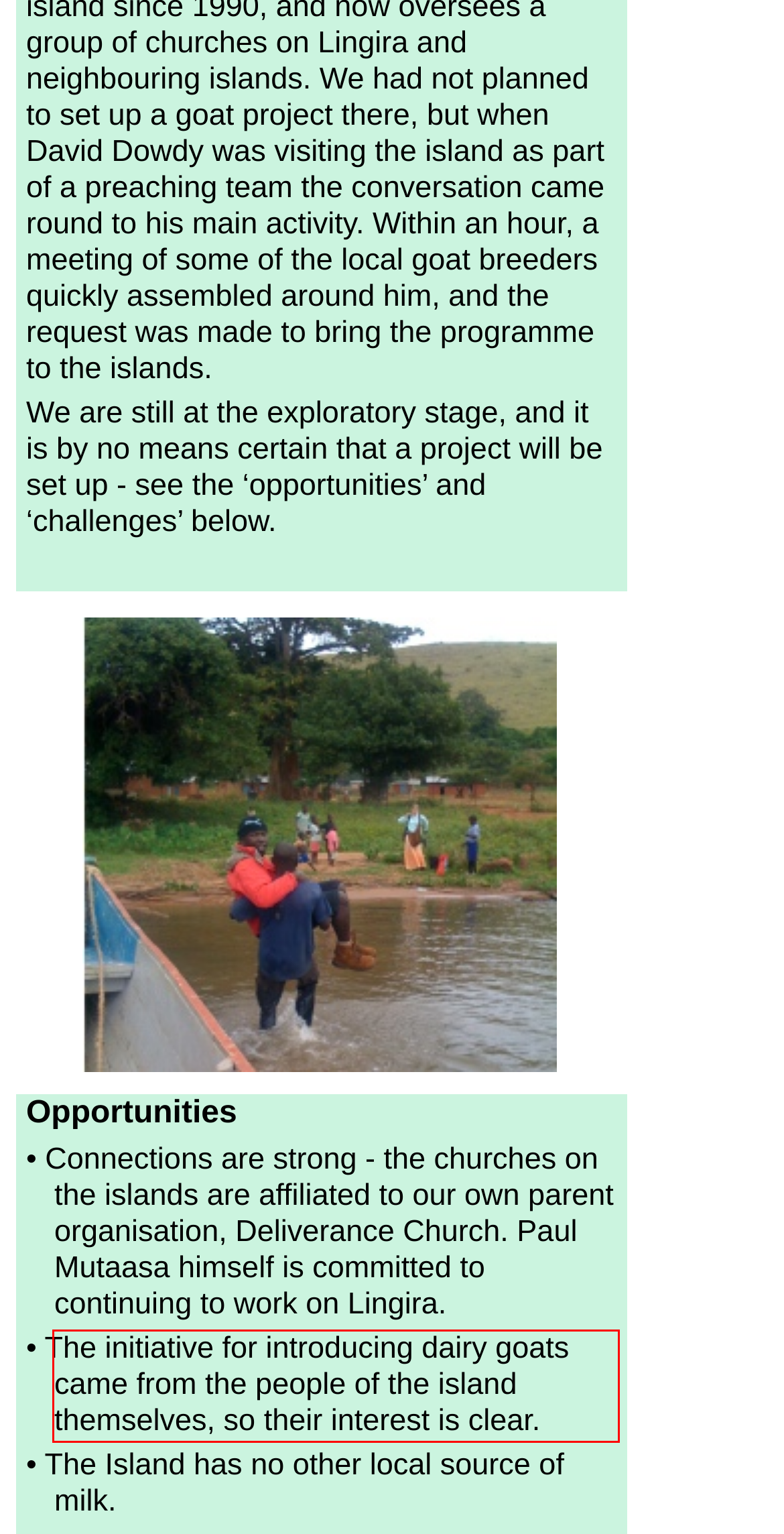Given a screenshot of a webpage containing a red bounding box, perform OCR on the text within this red bounding box and provide the text content.

• The initiative for introducing dairy goats came from the people of the island themselves, so their interest is clear.